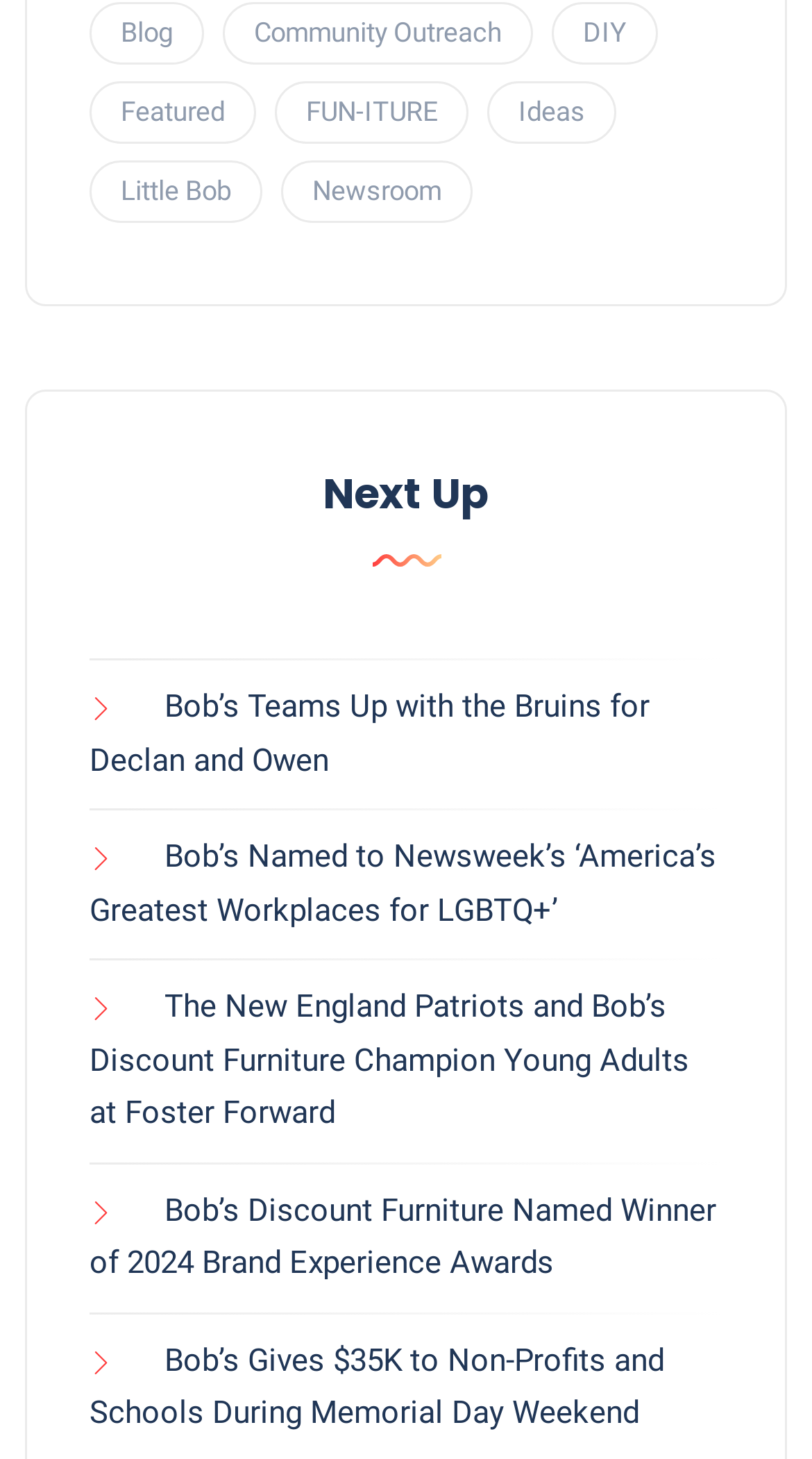What is the title of the section that lists news items?
Look at the screenshot and give a one-word or phrase answer.

Next Up